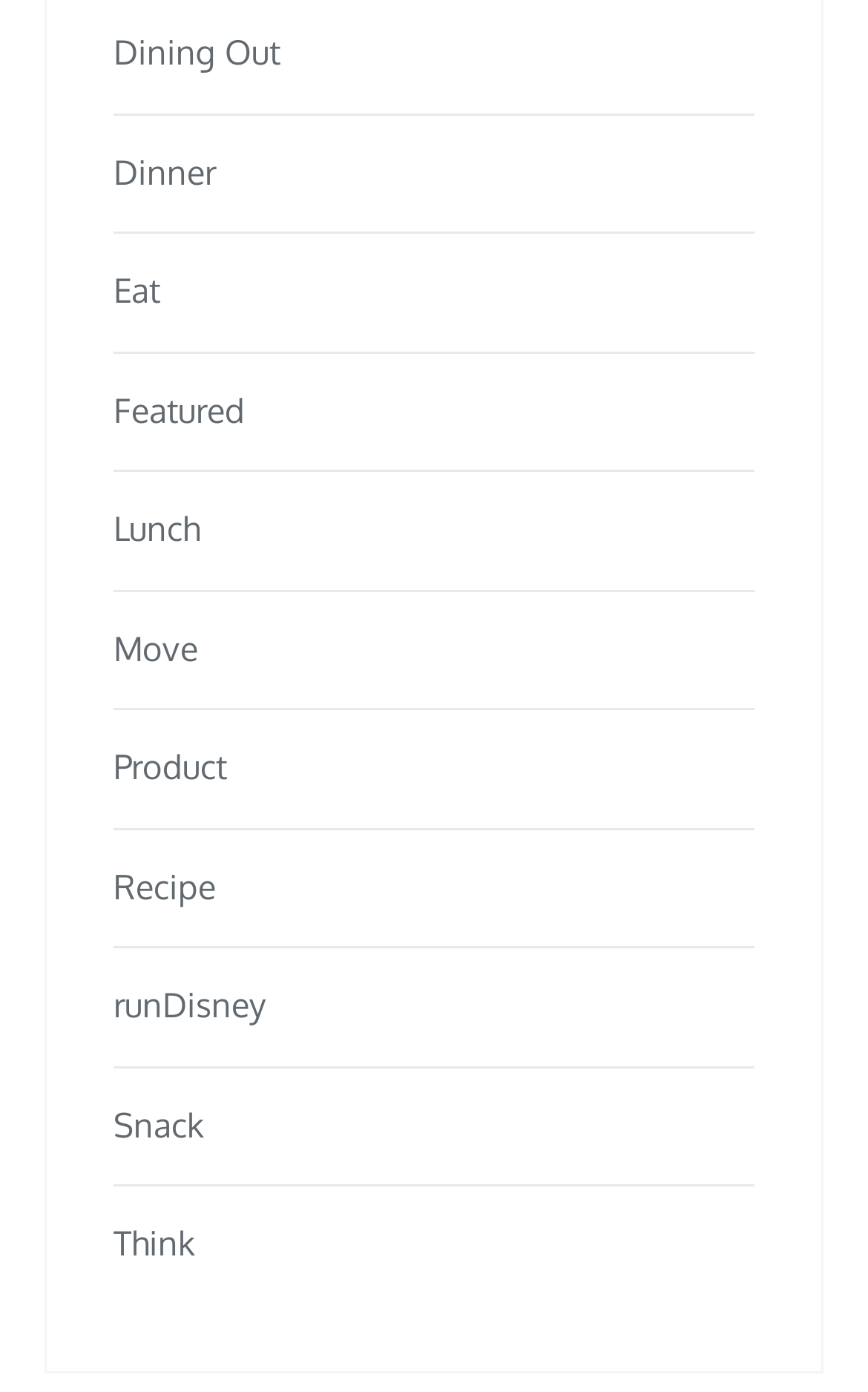Give a concise answer using only one word or phrase for this question:
Is there a link related to food on the webpage?

Yes